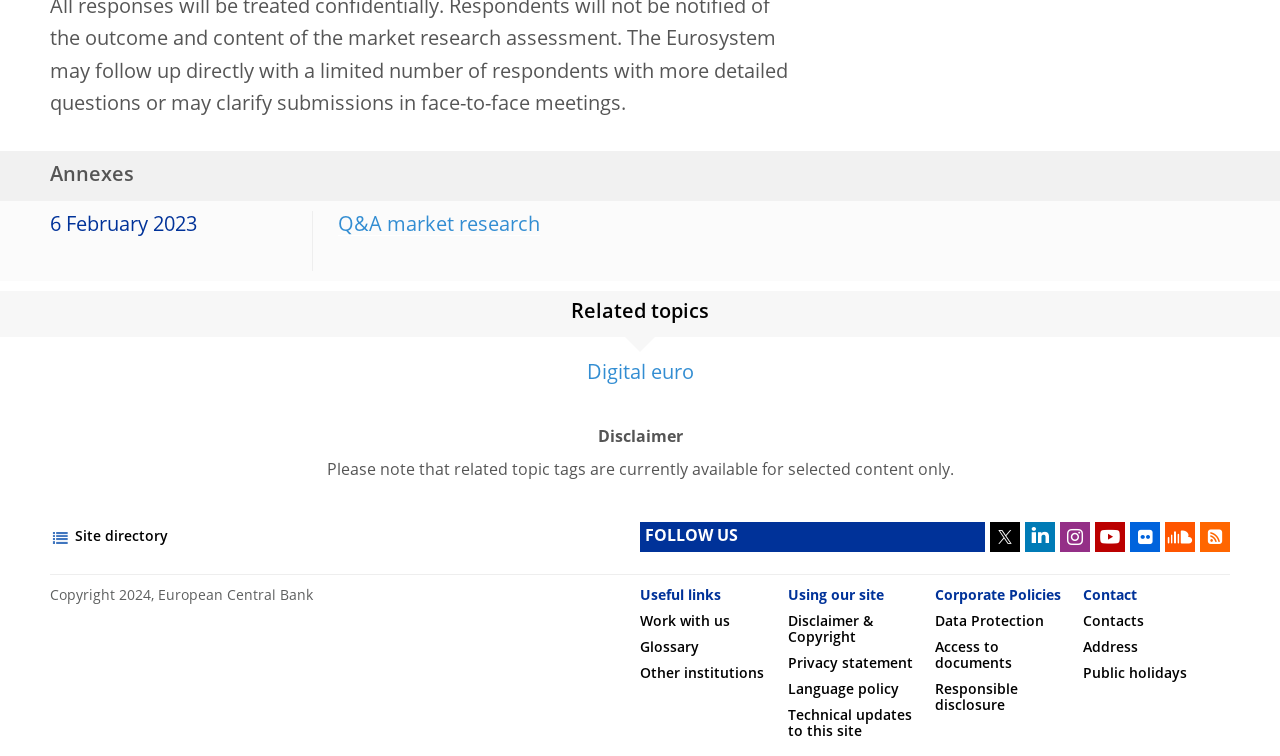Refer to the image and provide an in-depth answer to the question: 
How many social media links are available?

I counted the number of links with icons, which are typically used for social media, and found 7 links with icons, namely '', '', '', '', '', '', and ''.